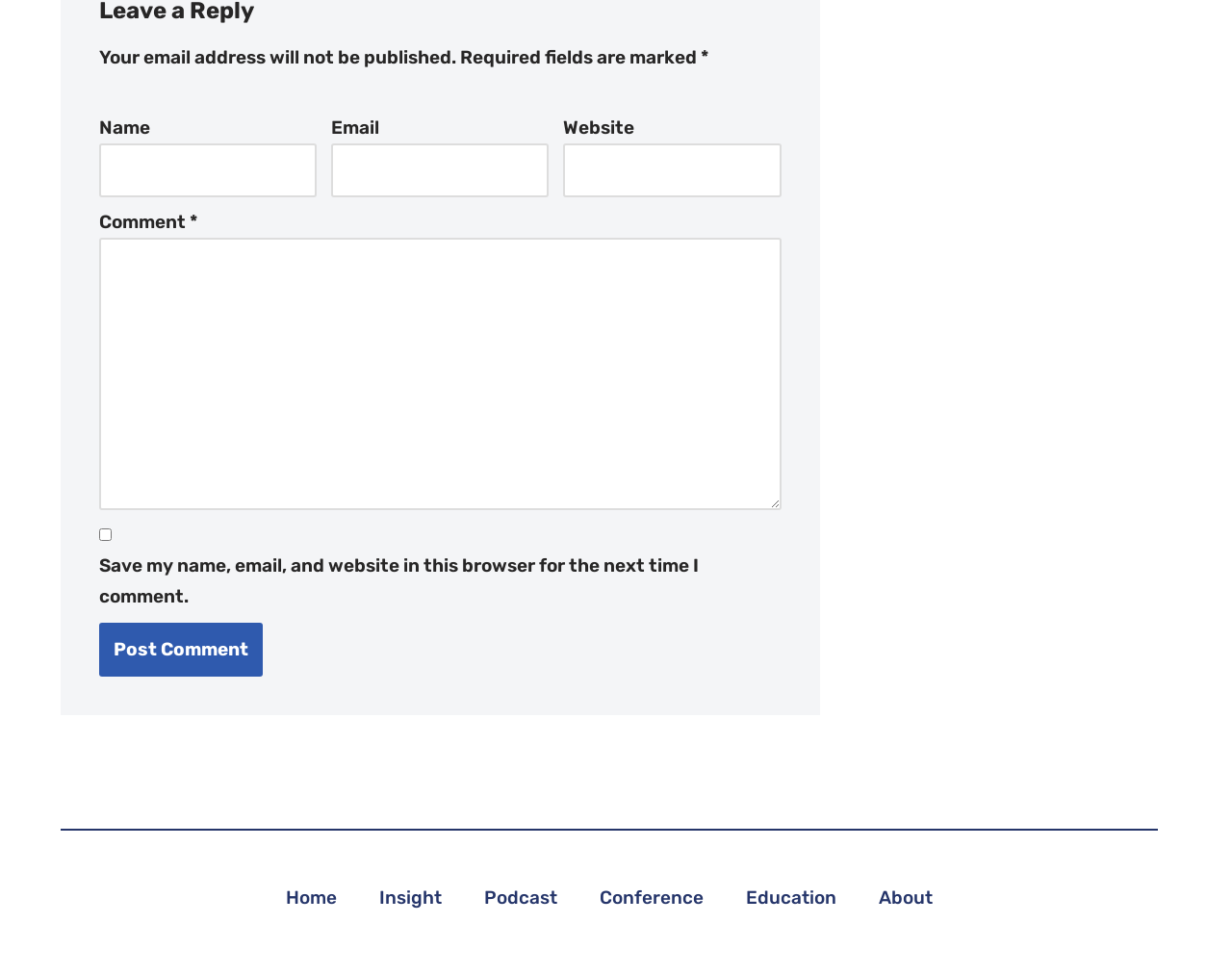Respond to the question below with a concise word or phrase:
What is the label of the required comment field?

Comment *